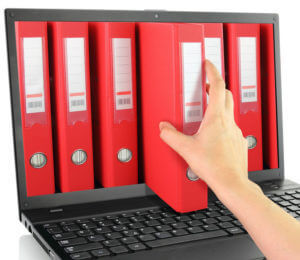Could you please study the image and provide a detailed answer to the question:
What is the color of the binders?

The image shows several additional red binders lined up neatly within the screen, which reinforces the theme of modern organization in business practices.